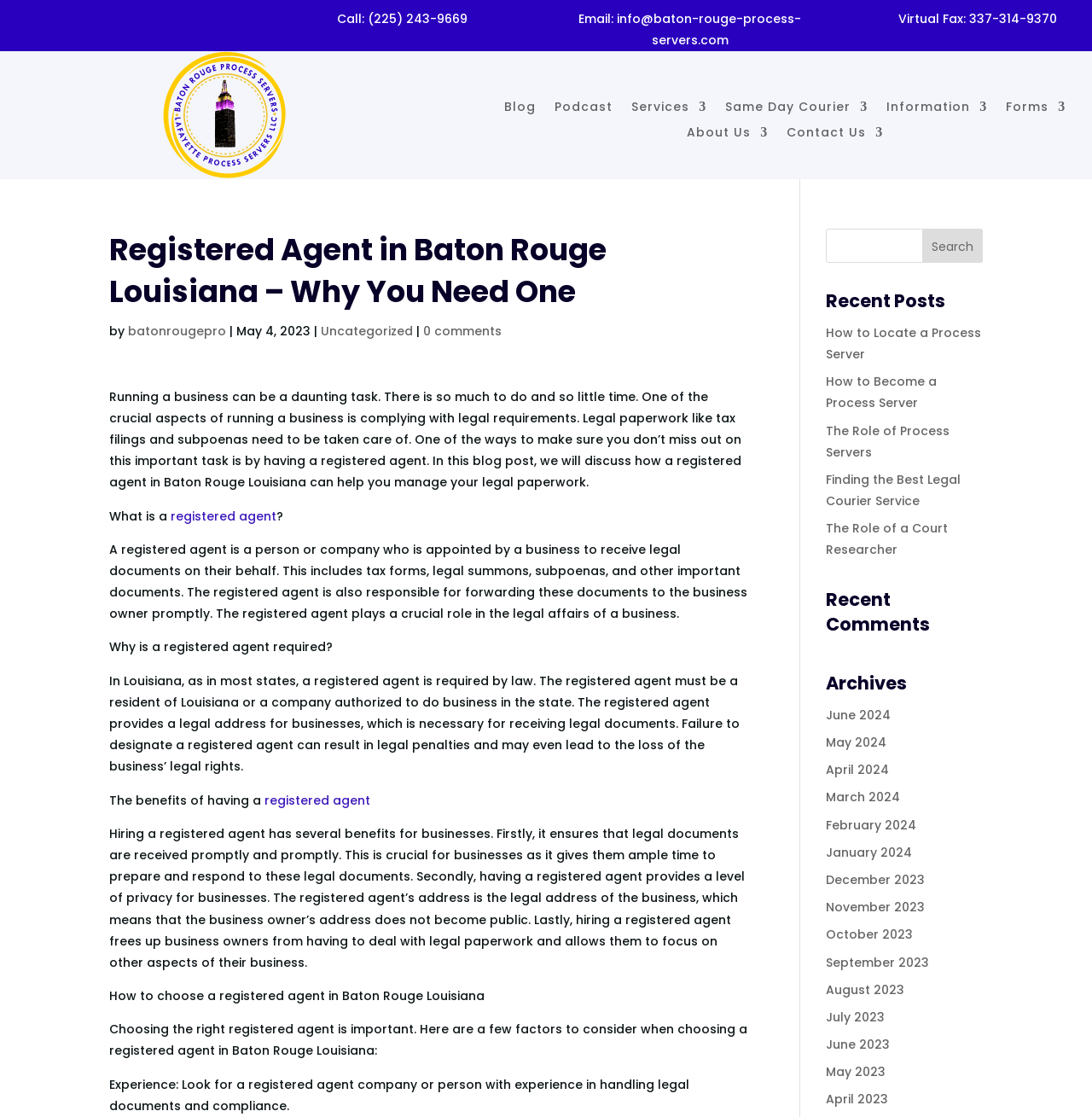Please provide a brief answer to the following inquiry using a single word or phrase:
How many months are listed in the 'Archives' section?

12